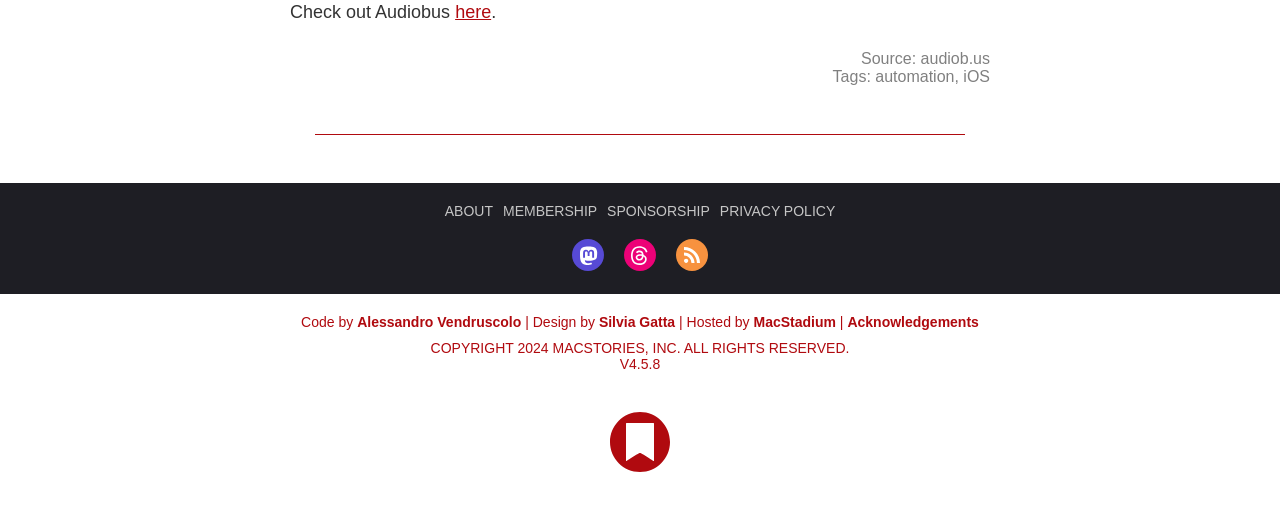What is the version number of the webpage?
Examine the screenshot and reply with a single word or phrase.

V4.5.8